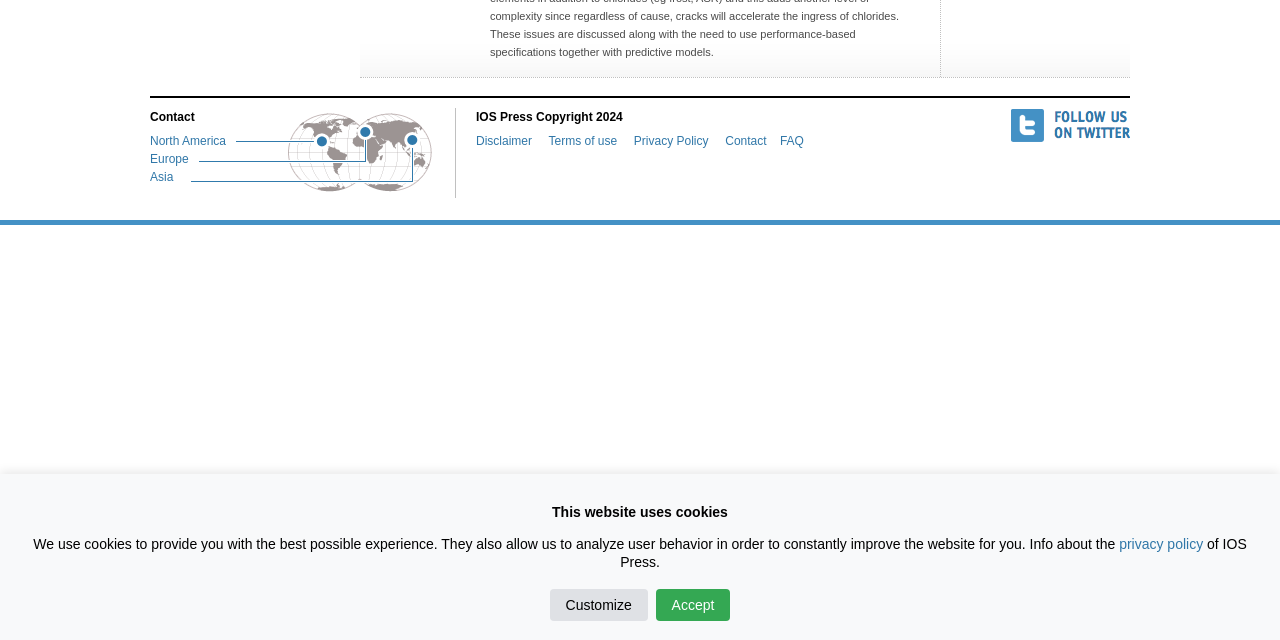Please find the bounding box for the UI component described as follows: "Black Death".

None